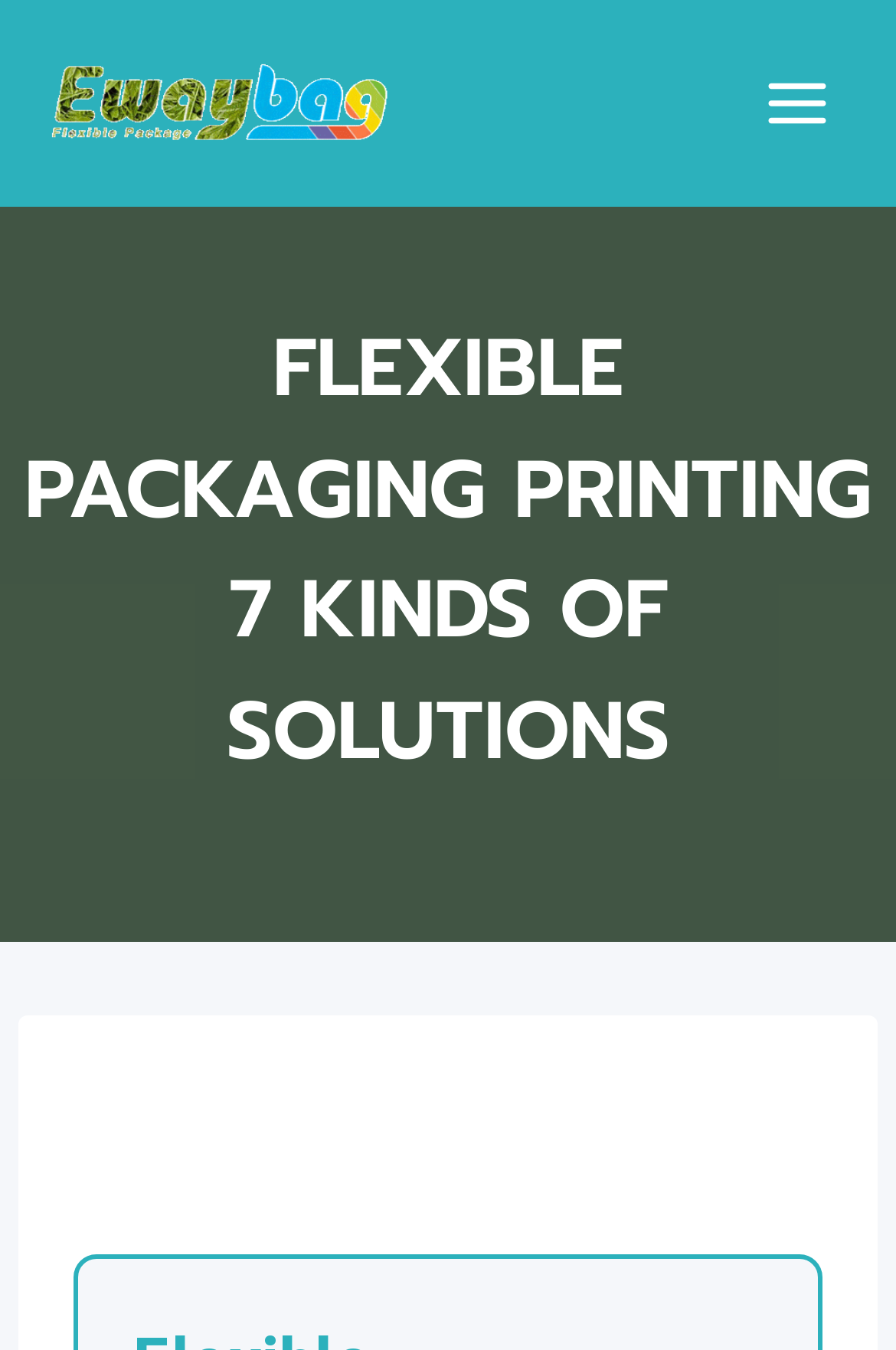What is the call-to-action button at the bottom of the quote request form?
Look at the image and answer with only one word or phrase.

GET FREE QUOTE